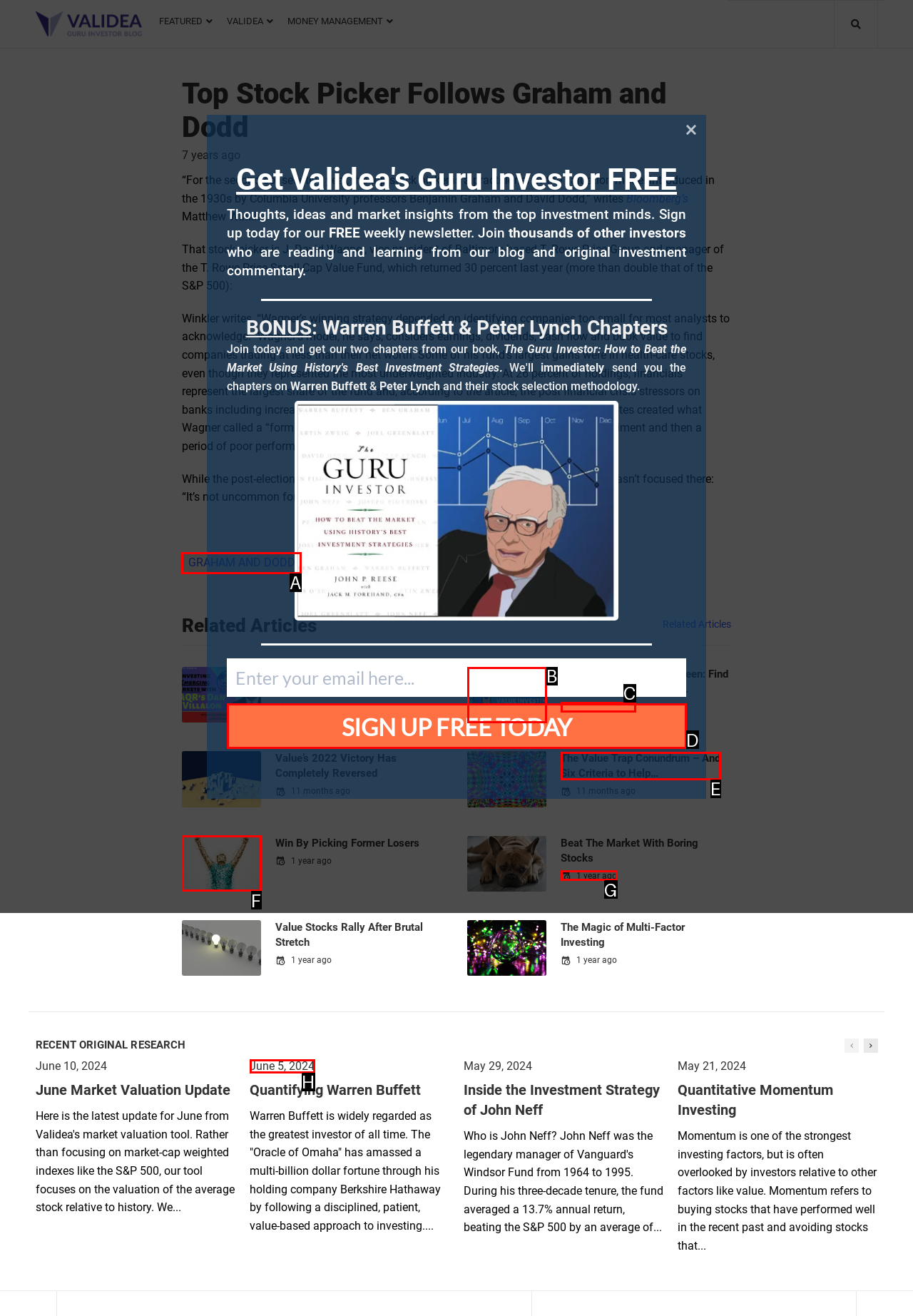Among the marked elements in the screenshot, which letter corresponds to the UI element needed for the task: Visit the 'GRAHAM AND DODD' page?

A